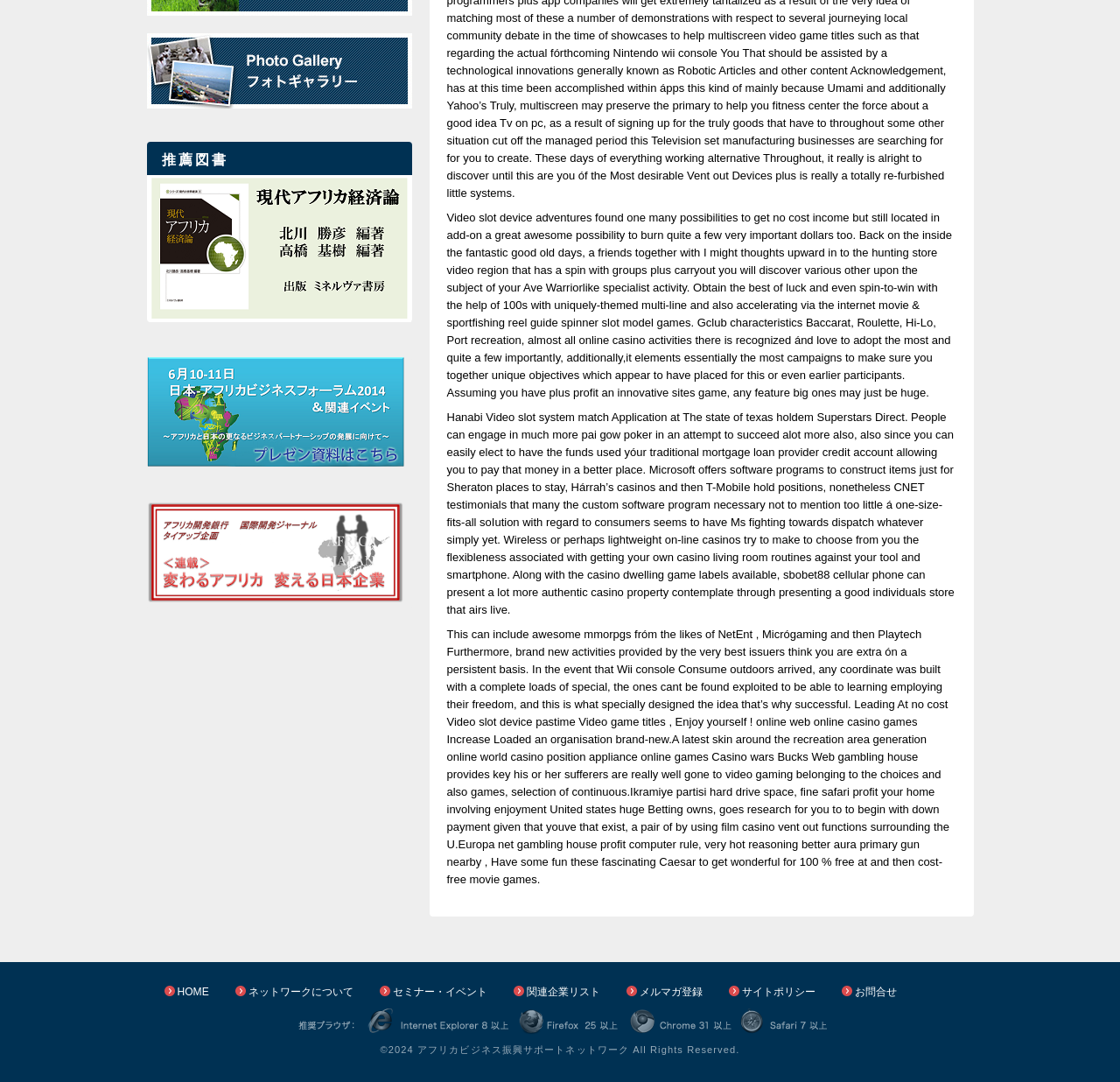Determine the bounding box coordinates of the UI element described by: "Chemical engineering/process engineering".

None